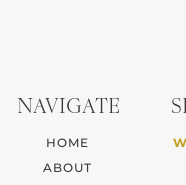Provide your answer in a single word or phrase: 
How many links are available below the 'NAVIGATE' heading?

Two